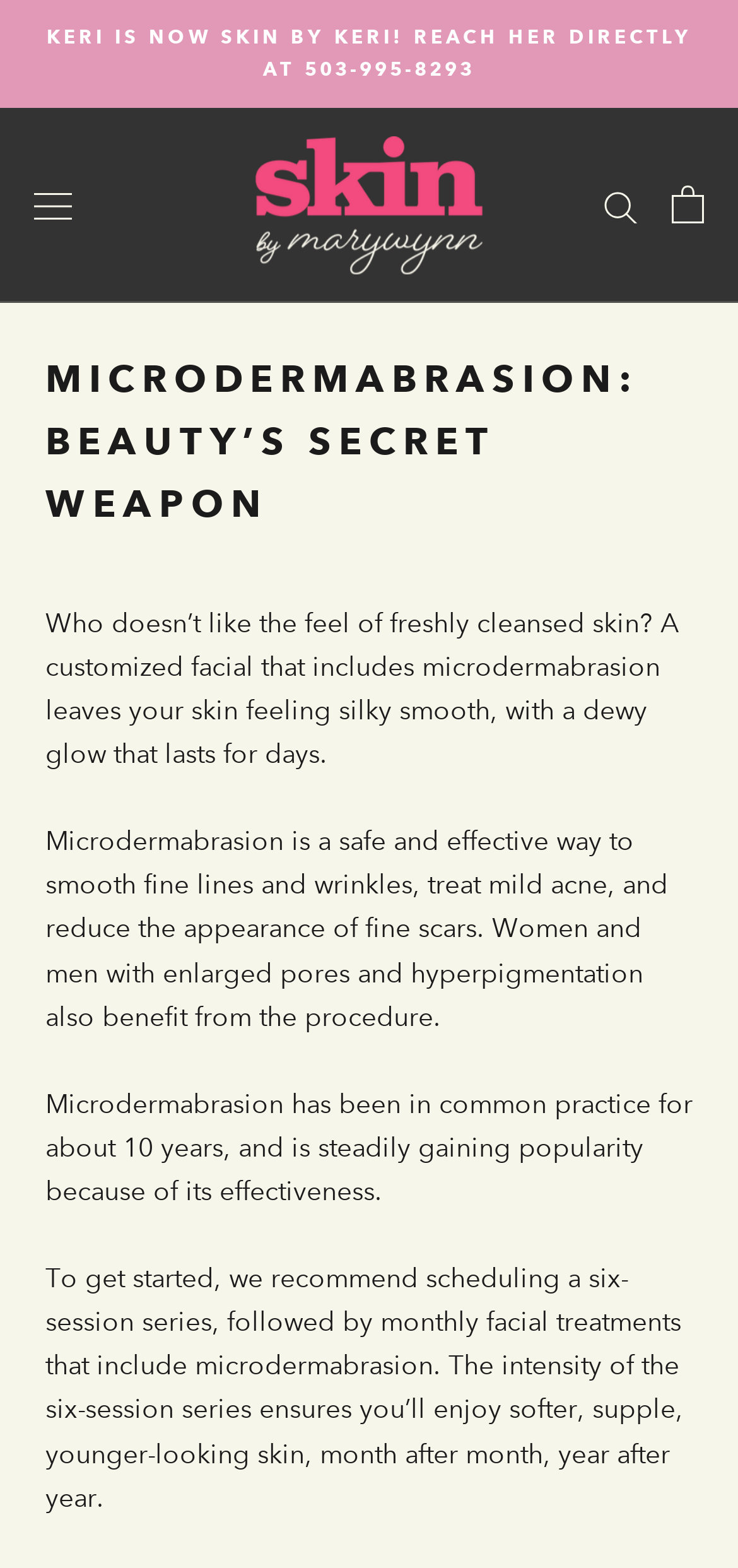Can you give a detailed response to the following question using the information from the image? How many sessions are recommended to get started with microdermabrasion?

The static text element on the page recommends scheduling a six-session series, followed by monthly facial treatments that include microdermabrasion, to get started with the procedure.